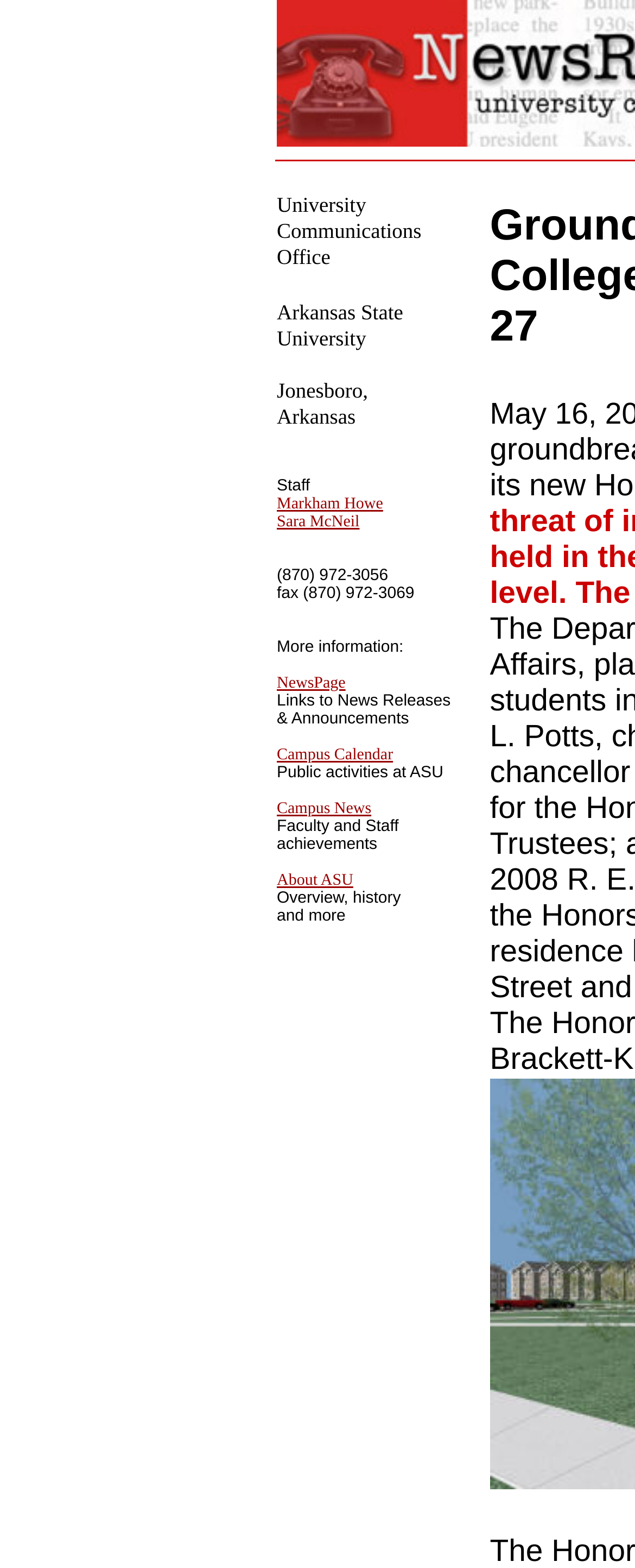Provide a one-word or one-phrase answer to the question:
What is the phone number of the office?

(870) 972-3056